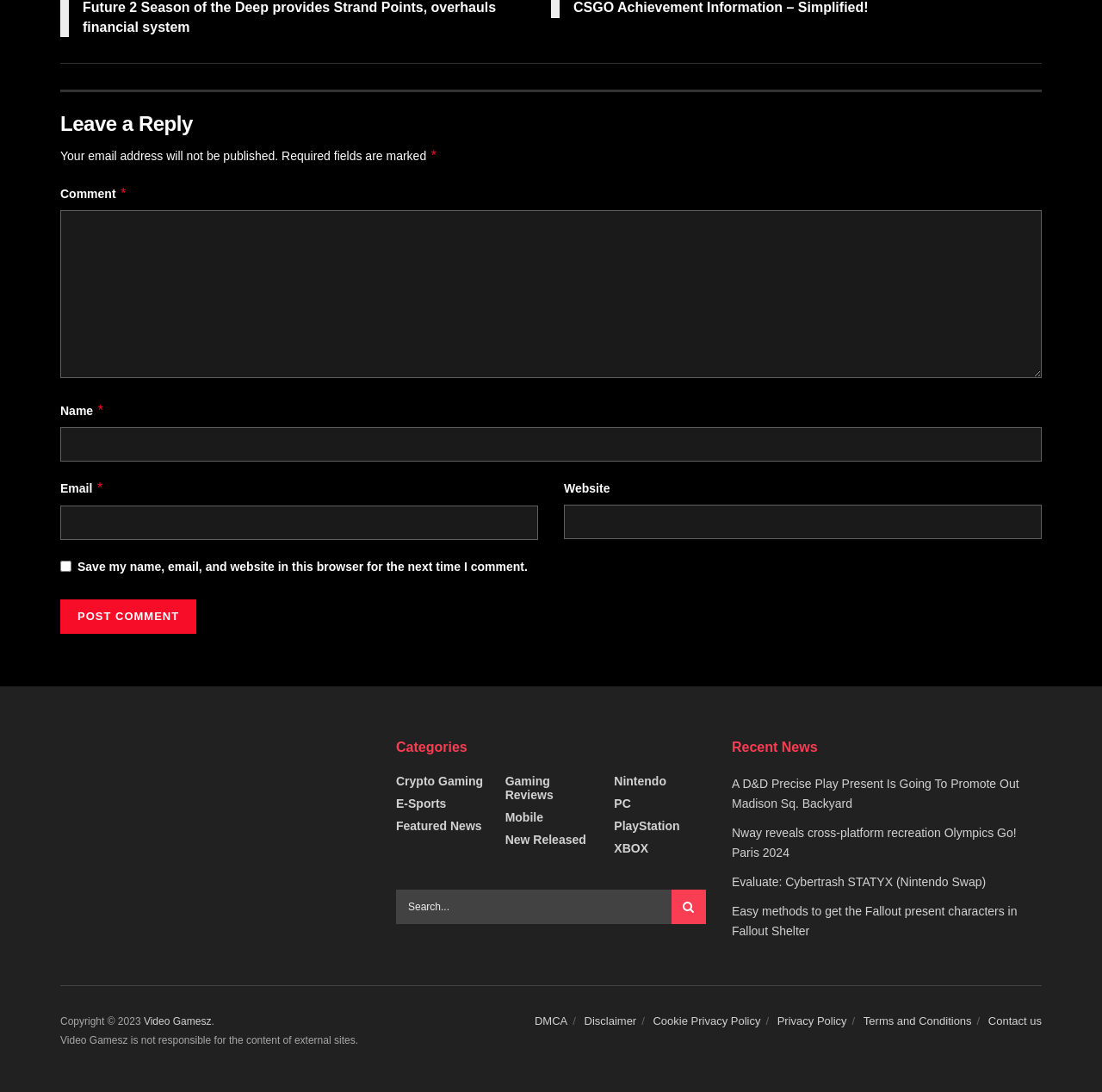Indicate the bounding box coordinates of the element that must be clicked to execute the instruction: "Post a comment". The coordinates should be given as four float numbers between 0 and 1, i.e., [left, top, right, bottom].

[0.055, 0.549, 0.178, 0.58]